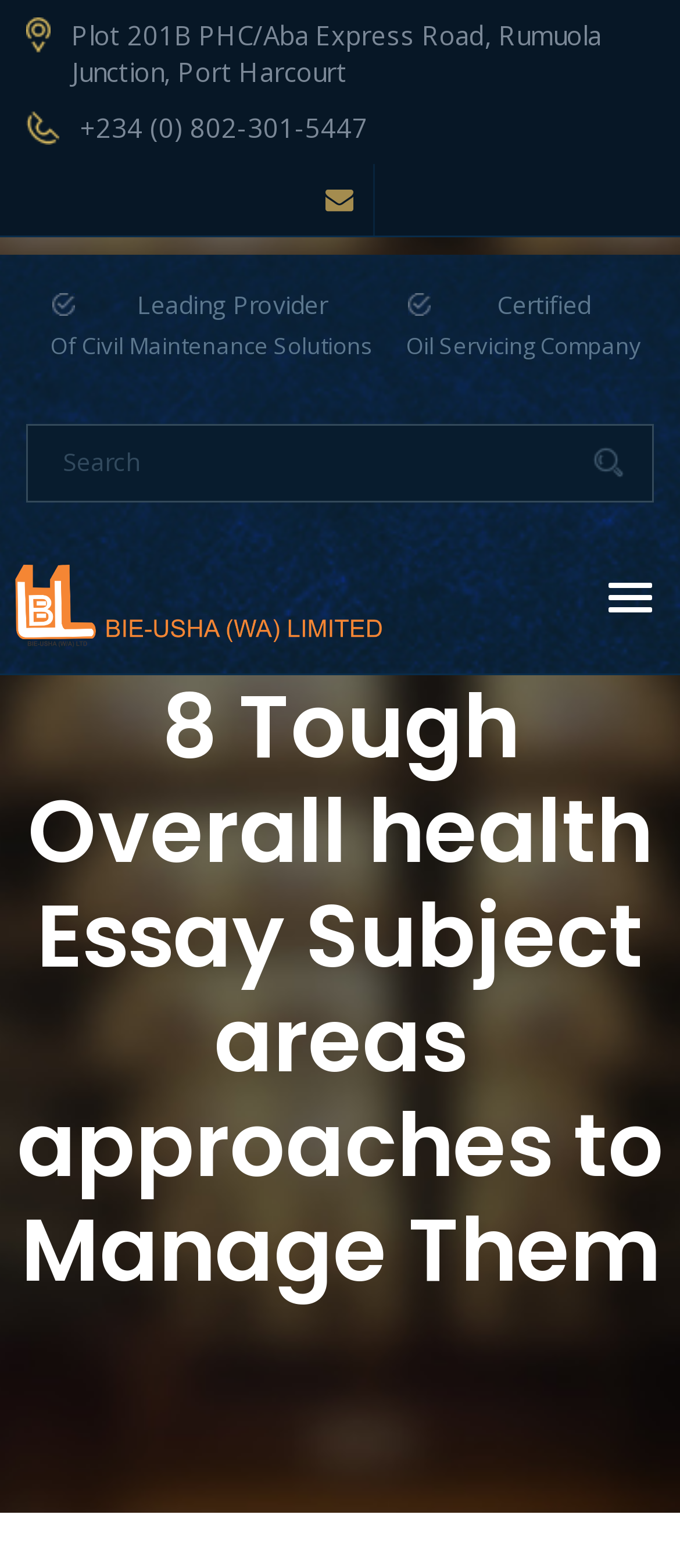Is the search box required?
Examine the image closely and answer the question with as much detail as possible.

I found the search box by looking at the textbox element with the bounding box coordinates [0.041, 0.276, 0.918, 0.313]. The 'required' attribute of this element is set to False, indicating that the search box is not required.